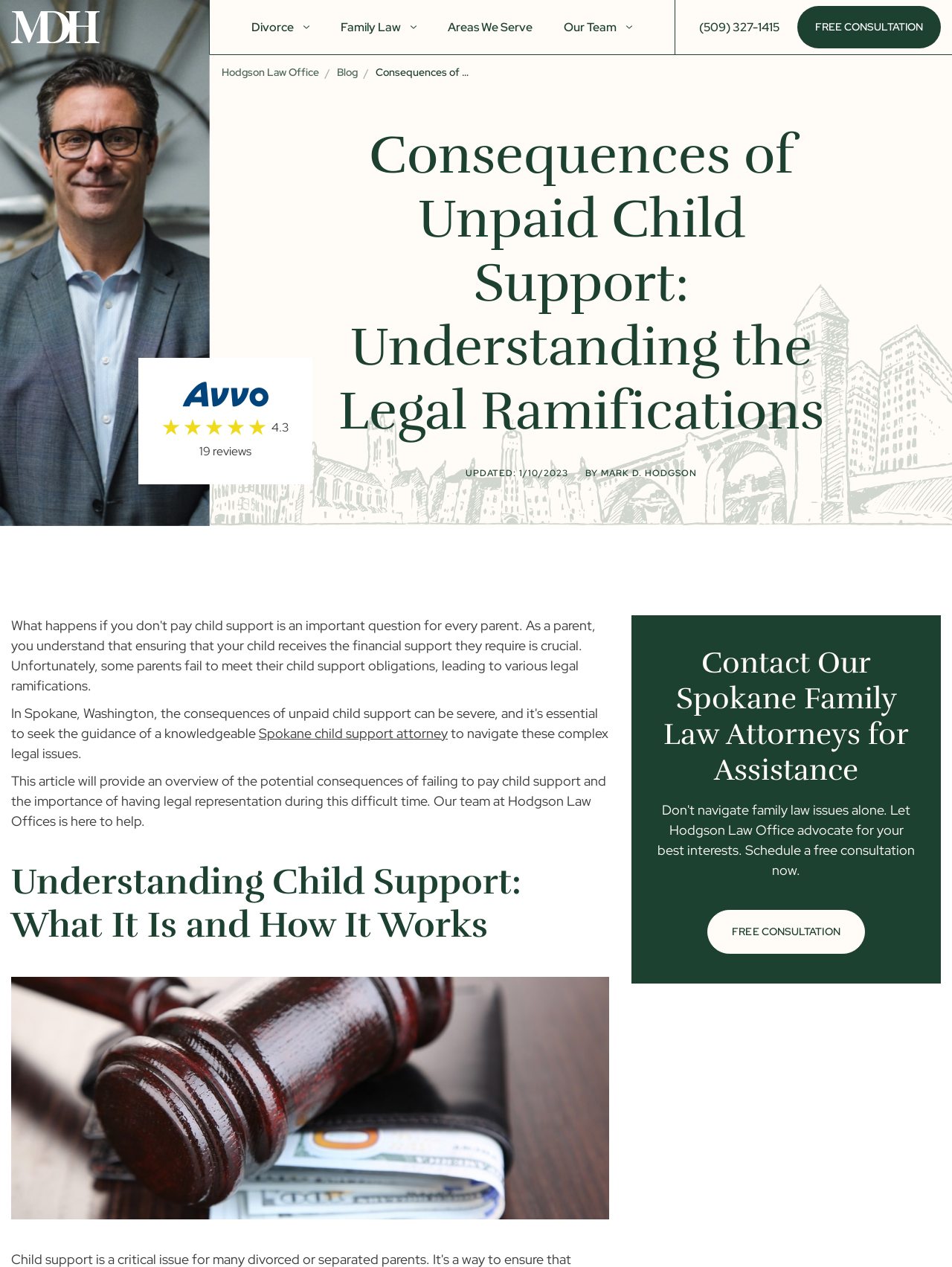Locate the bounding box of the UI element with the following description: "Same-Sex Family Law".

[0.506, 0.064, 0.63, 0.075]